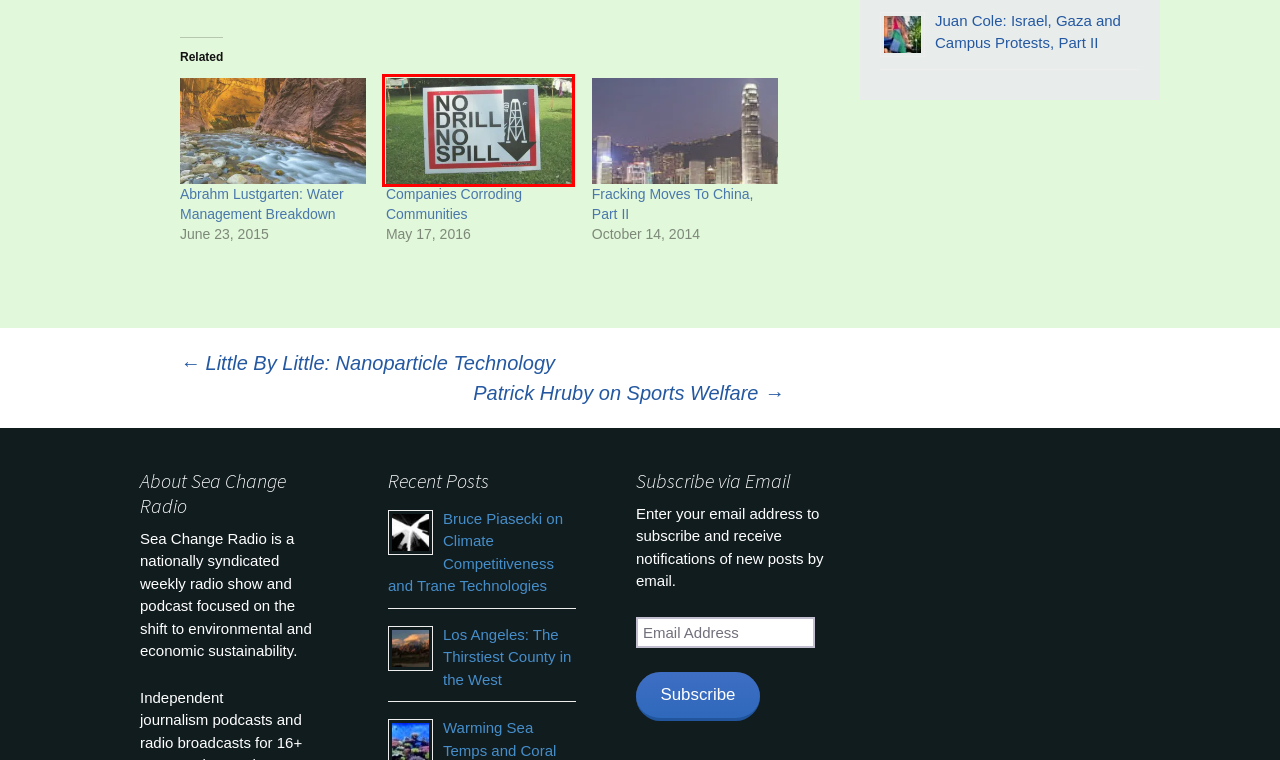Observe the provided screenshot of a webpage with a red bounding box around a specific UI element. Choose the webpage description that best fits the new webpage after you click on the highlighted element. These are your options:
A. Little By Little: Nanoparticle Technology — Sea Change Radio
B. Juan Cole: Israel, Gaza and Campus Protests, Part II — Sea Change Radio
C. Archives — Sea Change Radio
D. About — Sea Change Radio
E. Abrahm Lustgarten: Water Management Breakdown — Sea Change Radio
F. Fracking Moves To China, Part II — Sea Change Radio
G. Companies Corroding Communities — Sea Change Radio
H. Subscribe on Android to Sea Change Radio

G